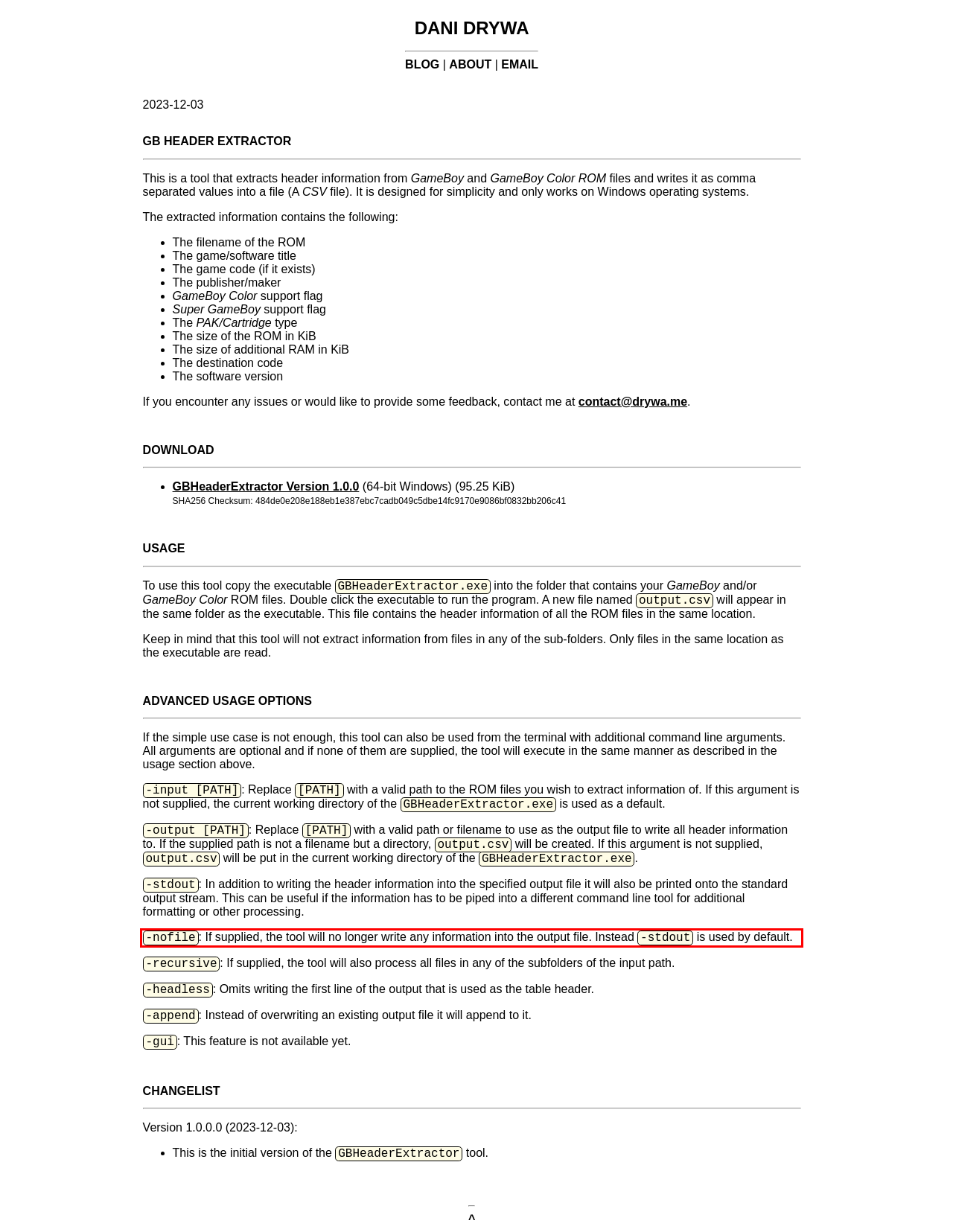You are given a screenshot showing a webpage with a red bounding box. Perform OCR to capture the text within the red bounding box.

-nofile: If supplied, the tool will no longer write any information into the output file. Instead -stdout is used by default.